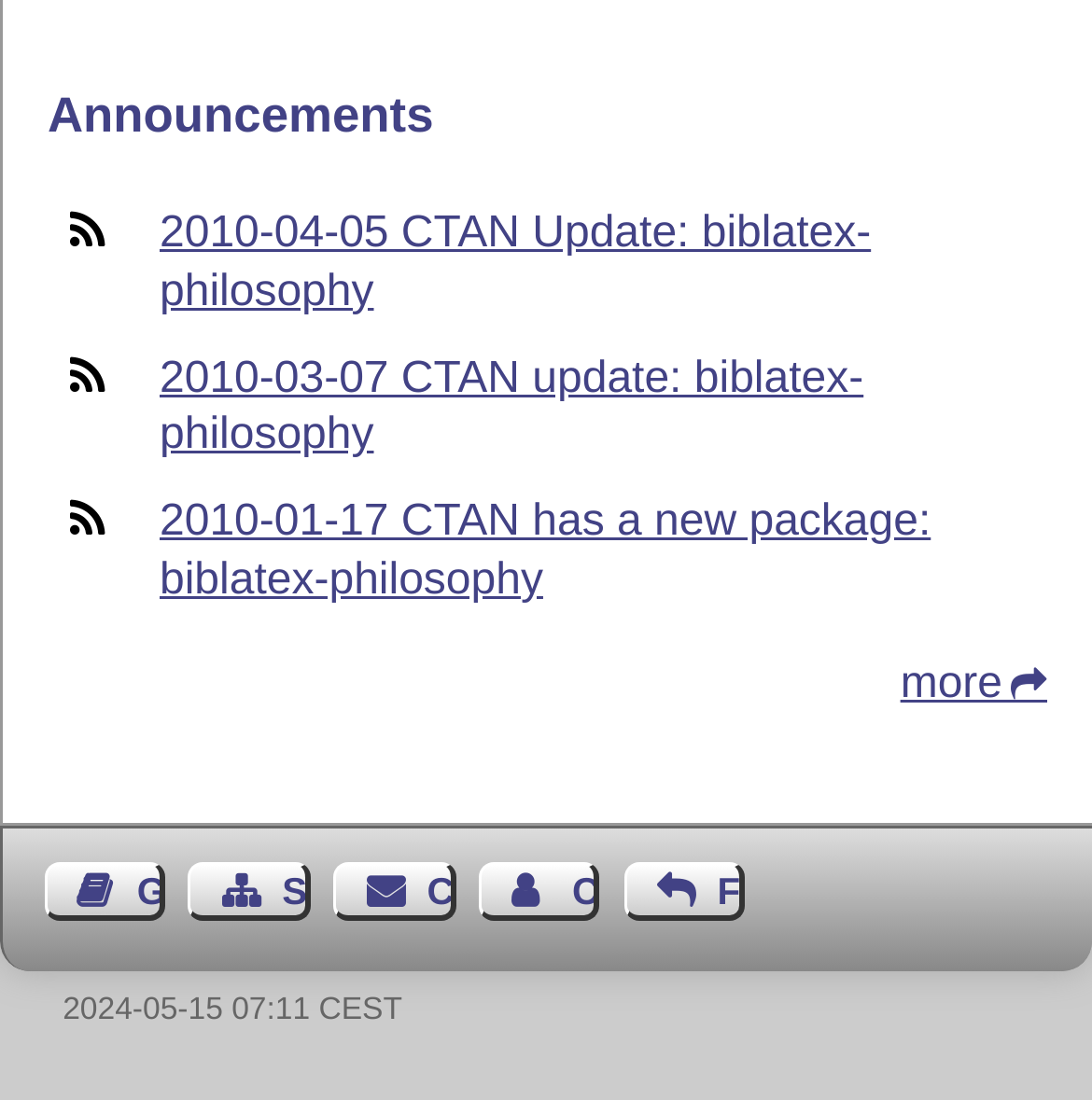Determine the bounding box coordinates of the clickable element to achieve the following action: 'go to guest book'. Provide the coordinates as four float values between 0 and 1, formatted as [left, top, right, bottom].

[0.04, 0.785, 0.151, 0.837]